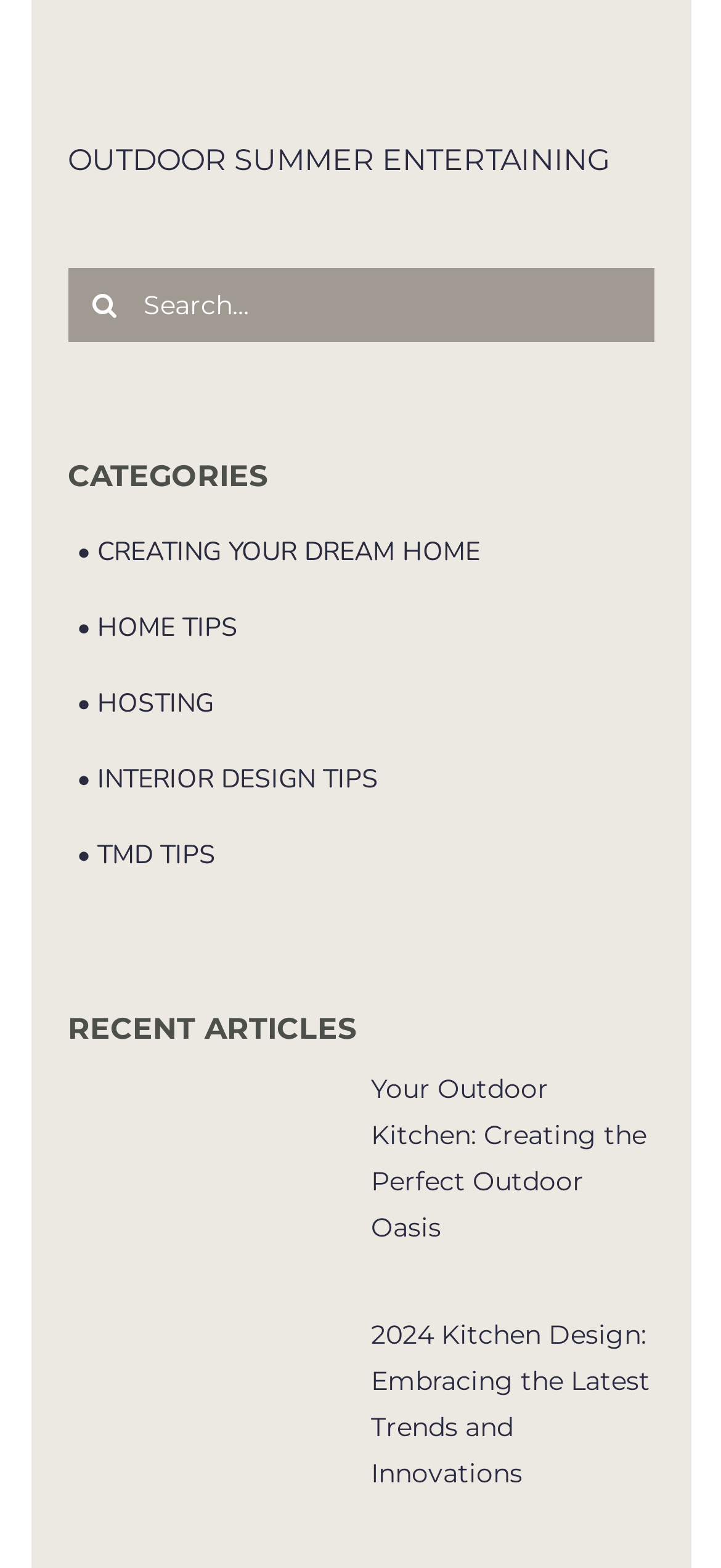Identify the bounding box coordinates for the UI element mentioned here: "What are Binary Options?". Provide the coordinates as four float values between 0 and 1, i.e., [left, top, right, bottom].

None